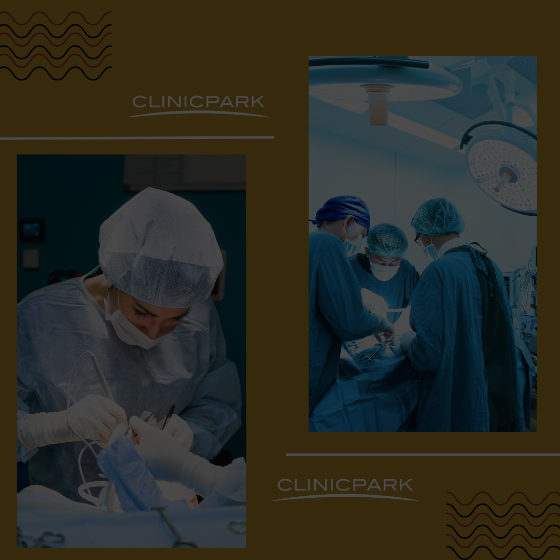What is the team of medical professionals doing?
Refer to the screenshot and respond with a concise word or phrase.

collaborating